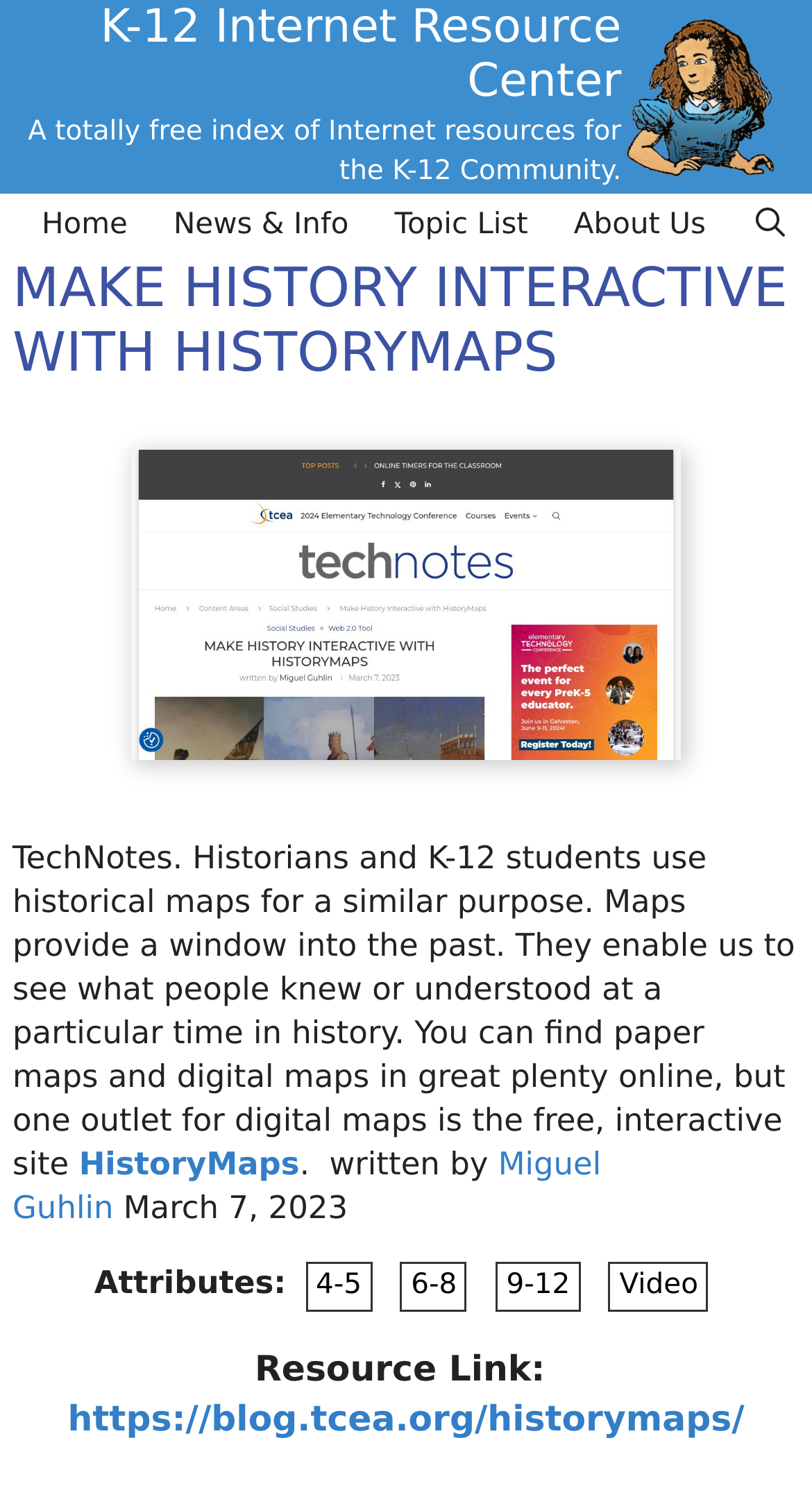Using the element description Pete Guither, predict the bounding box coordinates for the UI element. Provide the coordinates in (top-left x, top-left y, bottom-right x, bottom-right y) format with values ranging from 0 to 1.

None